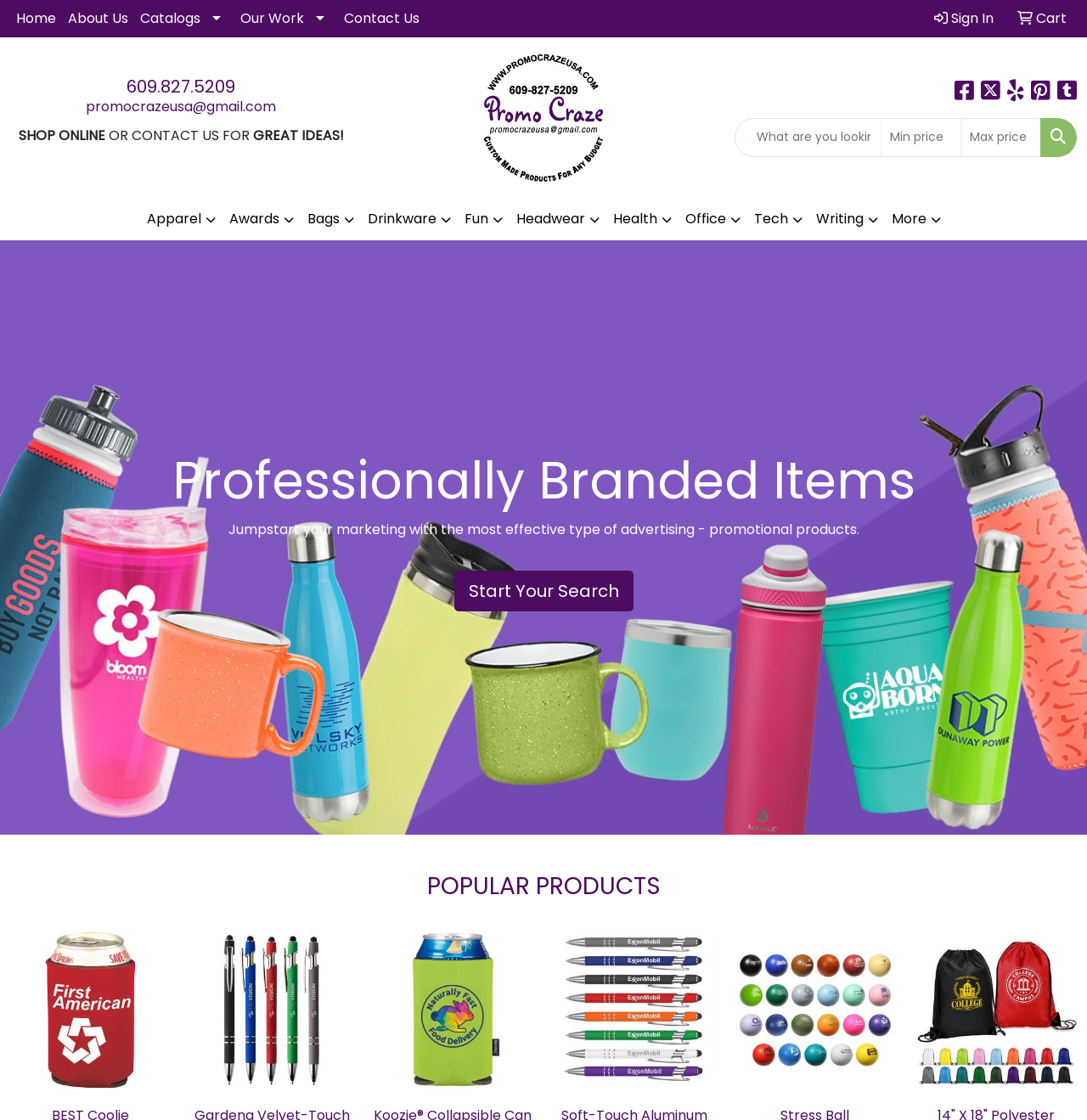Based on the element description Sign In, identify the bounding box of the UI element in the given webpage screenshot. The coordinates should be in the format (top-left x, top-left y, bottom-right x, bottom-right y) and must be between 0 and 1.

[0.854, 0.0, 0.92, 0.033]